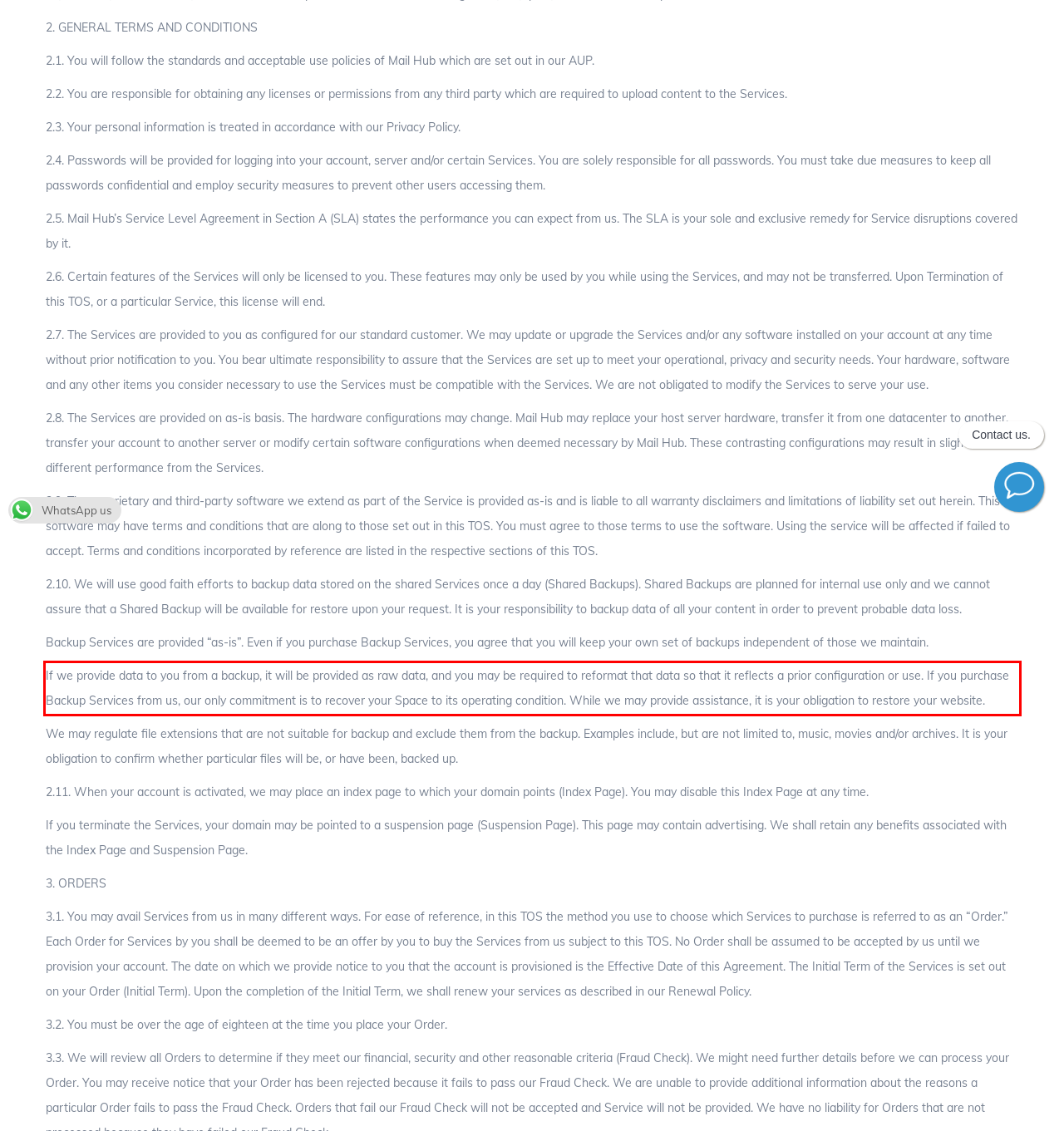Please look at the webpage screenshot and extract the text enclosed by the red bounding box.

If we provide data to you from a backup, it will be provided as raw data, and you may be required to reformat that data so that it reflects a prior configuration or use. If you purchase Backup Services from us, our only commitment is to recover your Space to its operating condition. While we may provide assistance, it is your obligation to restore your website.